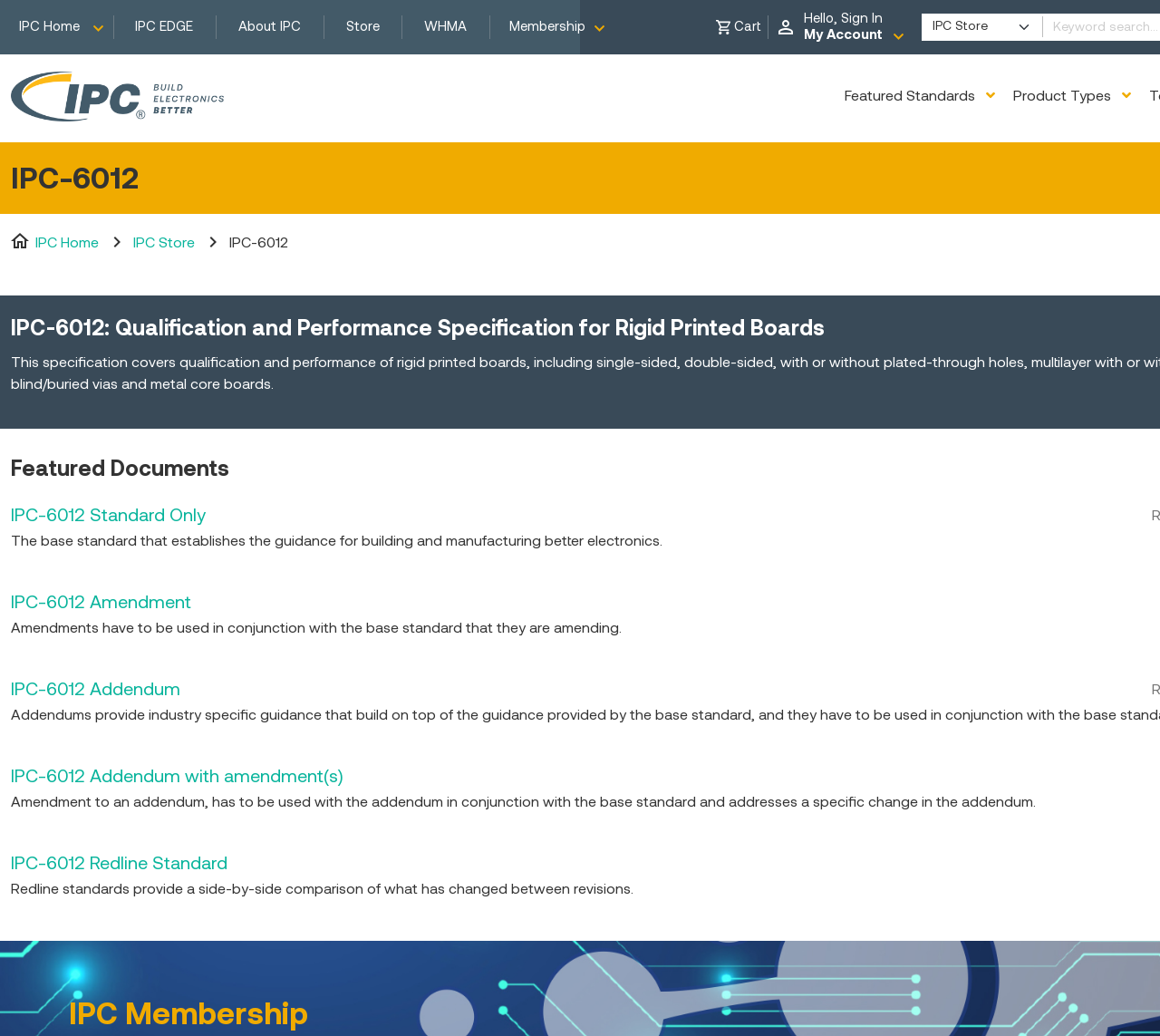Examine the image carefully and respond to the question with a detailed answer: 
How many types of IPC-6012 standards are listed on this page?

The page lists five types of IPC-6012 standards: Standard Only, Amendment, Addendum, Addendum with amendment(s), and Redline Standard, each with its own heading and description.